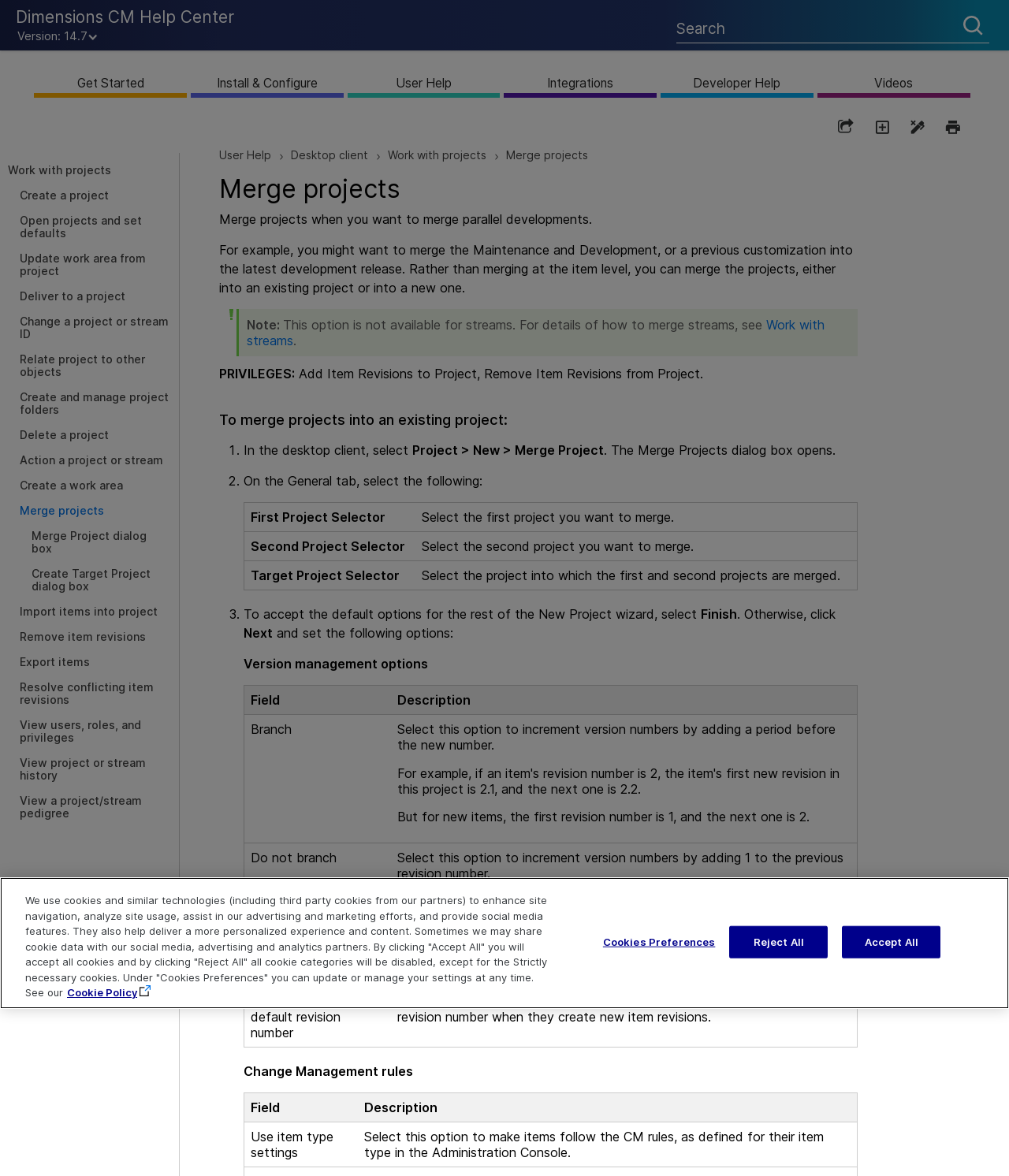What is the logo of the help center?
Relying on the image, give a concise answer in one word or a brief phrase.

Dimensions CM Help Center